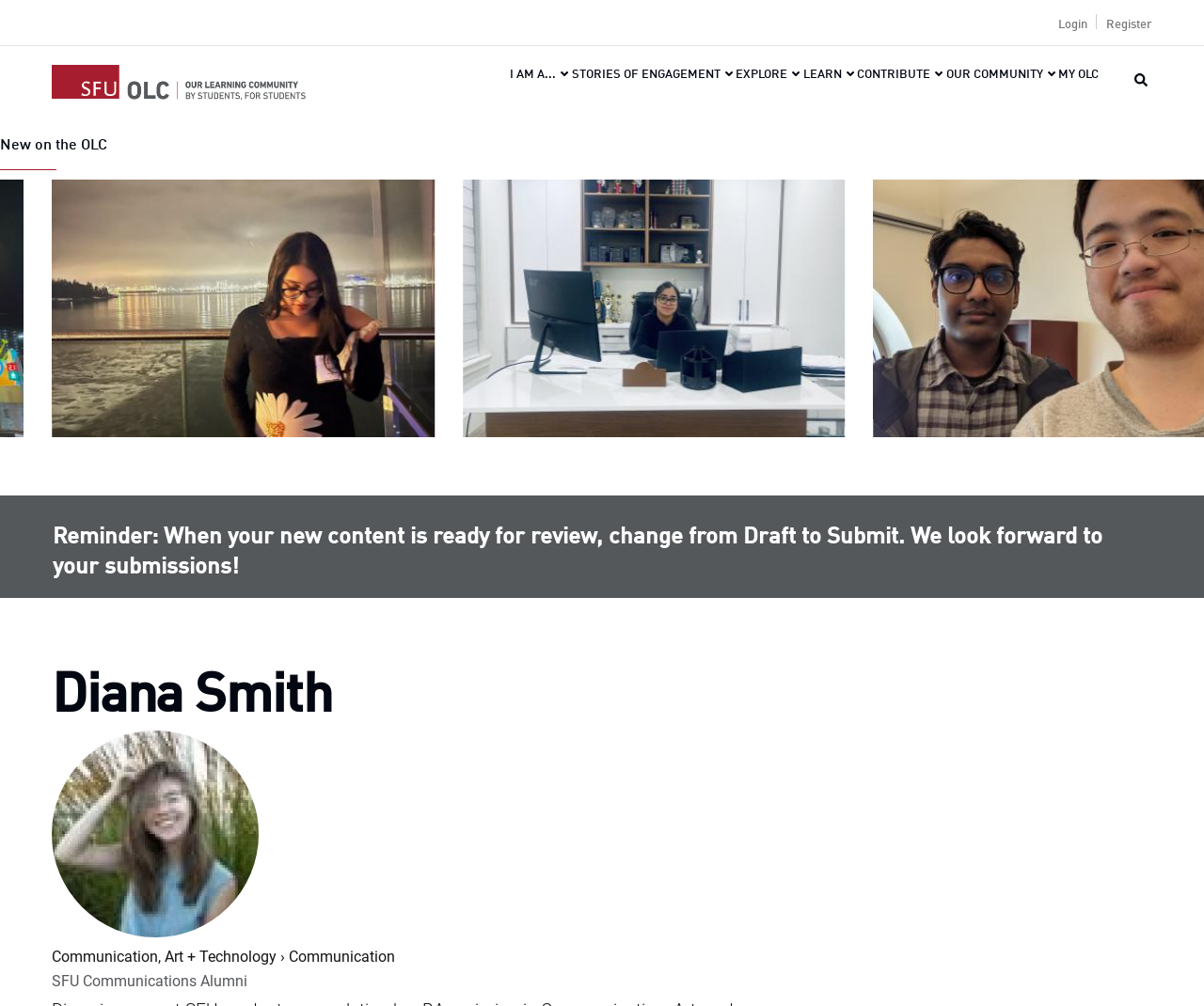Please locate the bounding box coordinates of the region I need to click to follow this instruction: "Explore the 'MY OLC' section".

[0.865, 0.06, 0.914, 0.106]